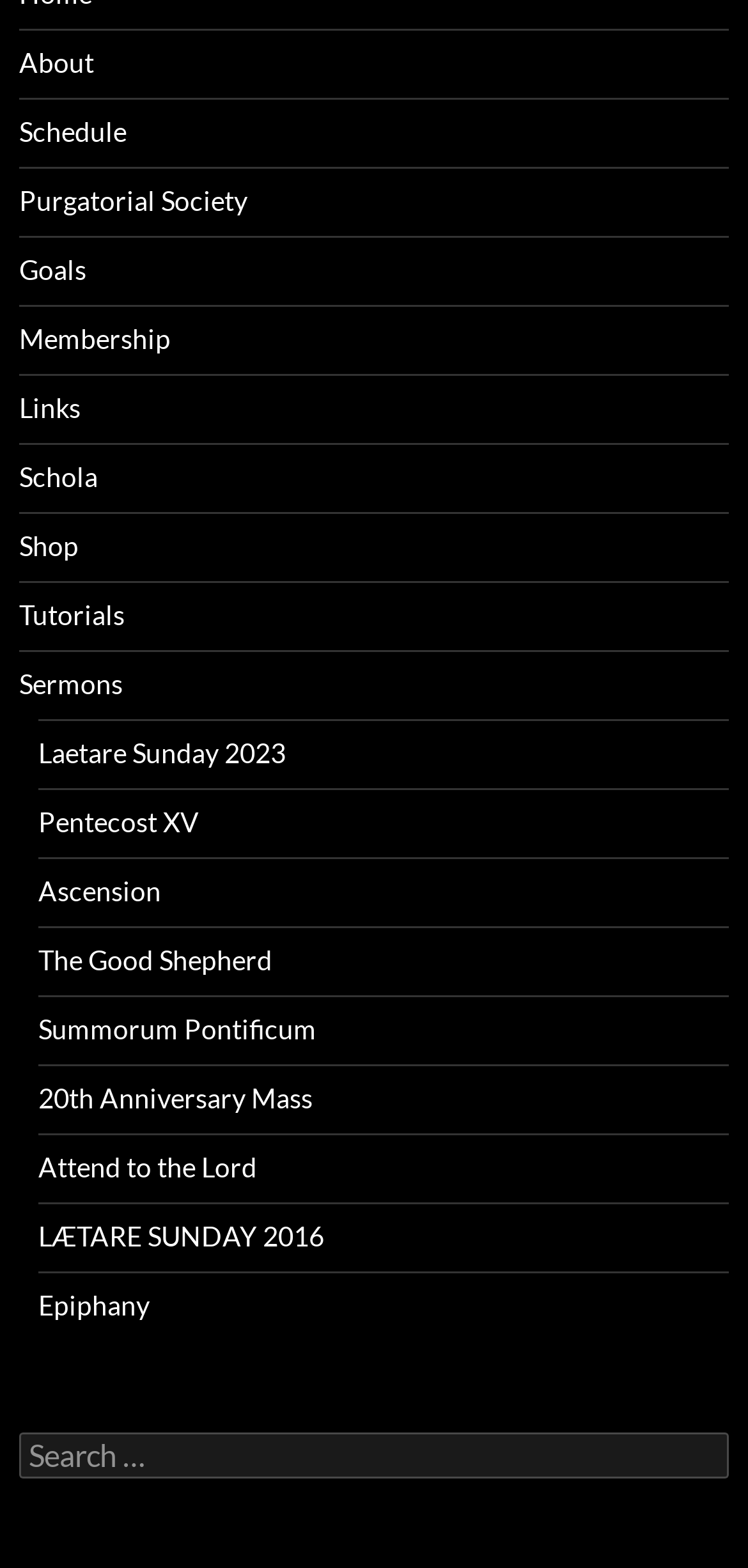Please specify the bounding box coordinates in the format (top-left x, top-left y, bottom-right x, bottom-right y), with values ranging from 0 to 1. Identify the bounding box for the UI component described as follows: 20th Anniversary Mass

[0.051, 0.69, 0.418, 0.71]